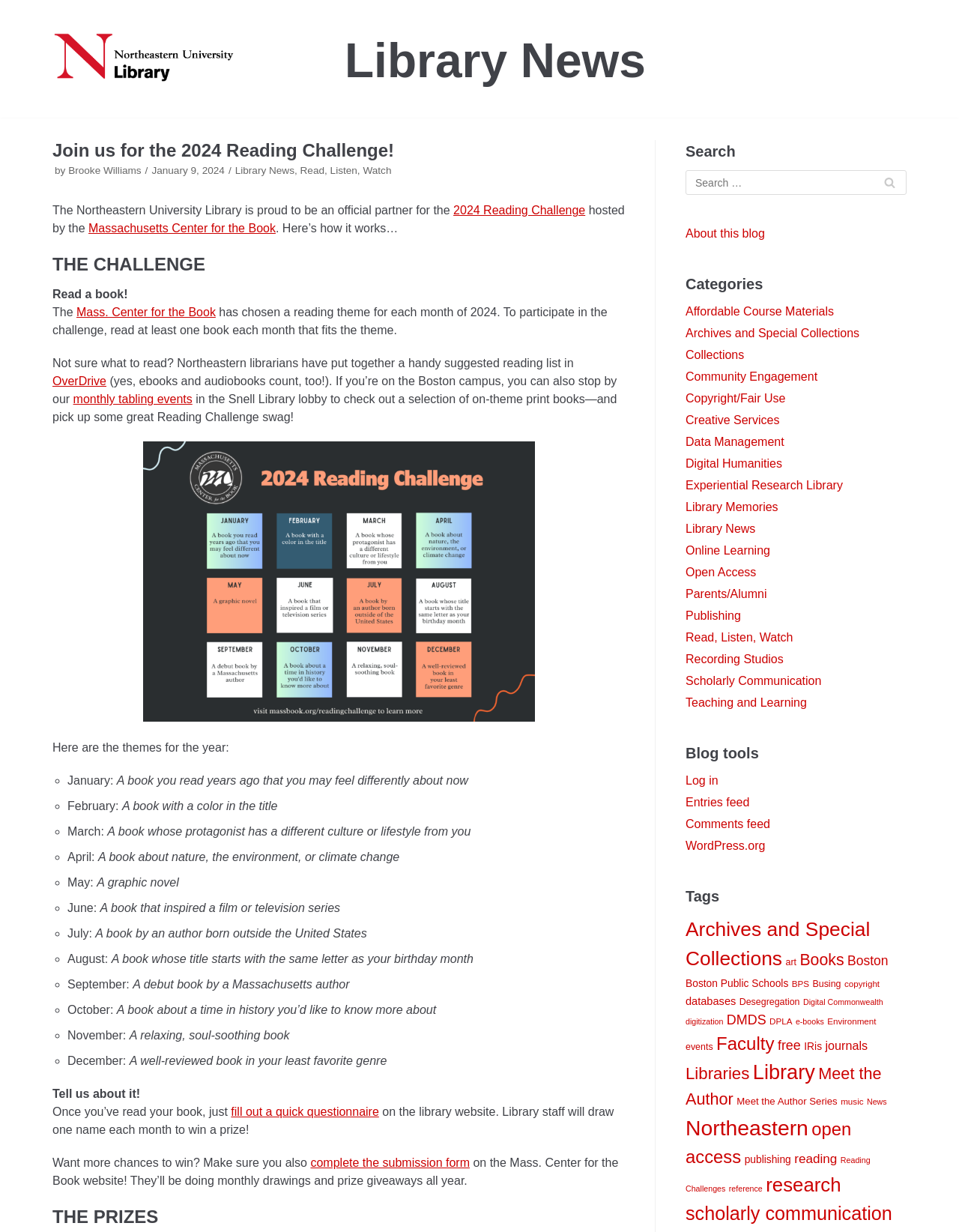Please determine the bounding box coordinates for the element that should be clicked to follow these instructions: "Enter email address in the textbox".

None